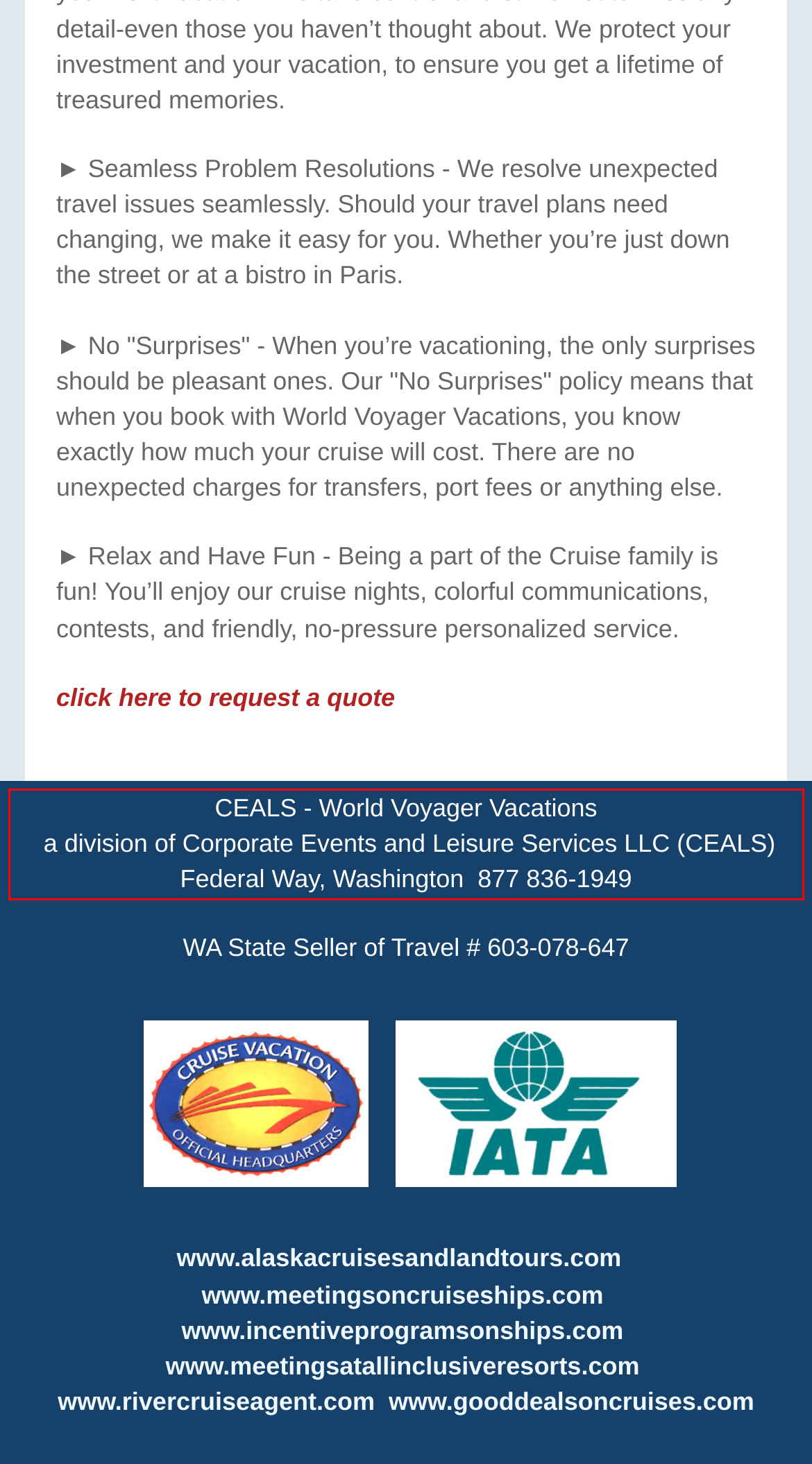Within the screenshot of the webpage, locate the red bounding box and use OCR to identify and provide the text content inside it.

CEALS - World Voyager Vacations a division of Corporate Events and Leisure Services LLC (CEALS) Federal Way, Washington 877 836-1949